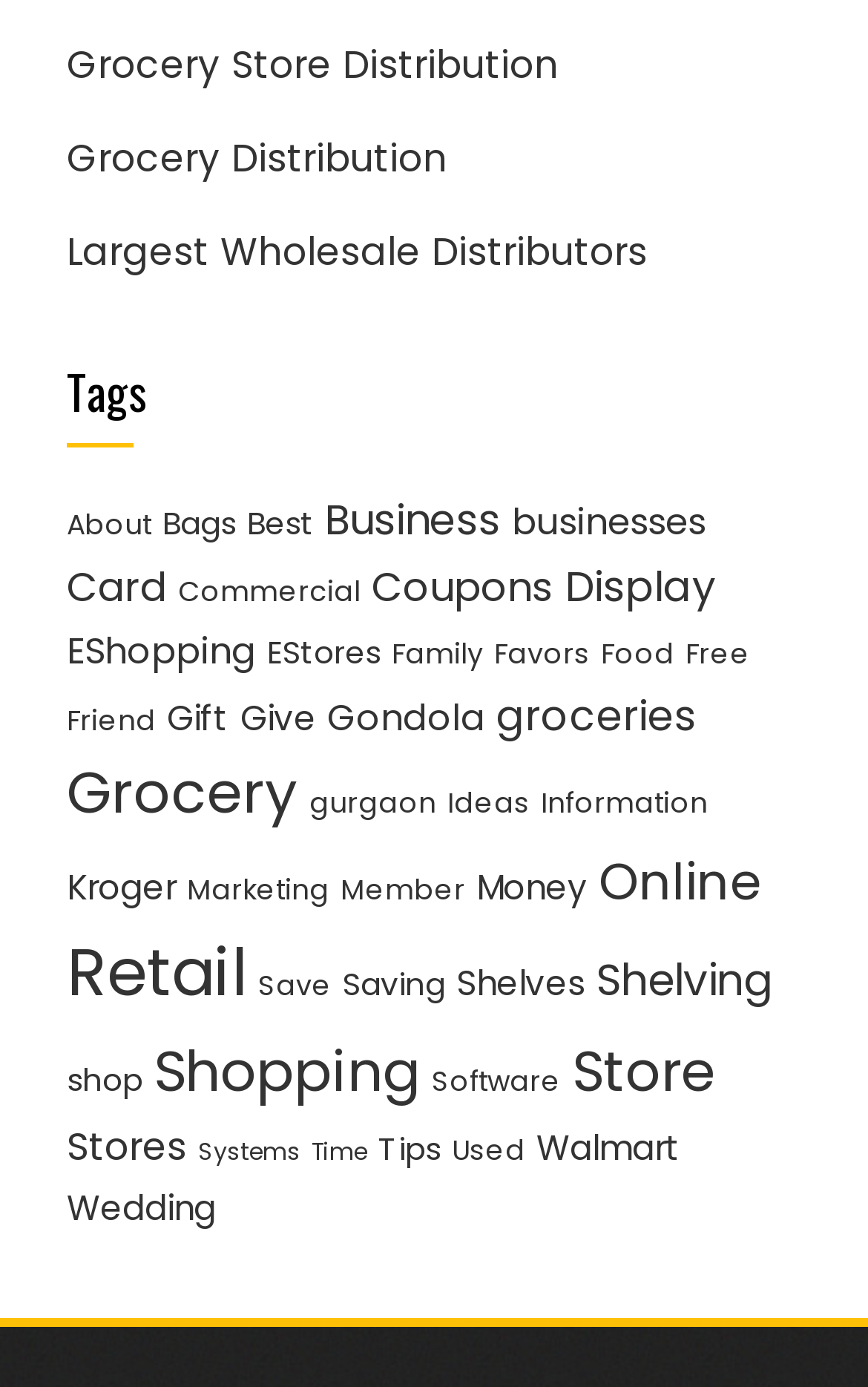Please determine the bounding box coordinates of the clickable area required to carry out the following instruction: "View 'About'". The coordinates must be four float numbers between 0 and 1, represented as [left, top, right, bottom].

[0.077, 0.365, 0.174, 0.392]